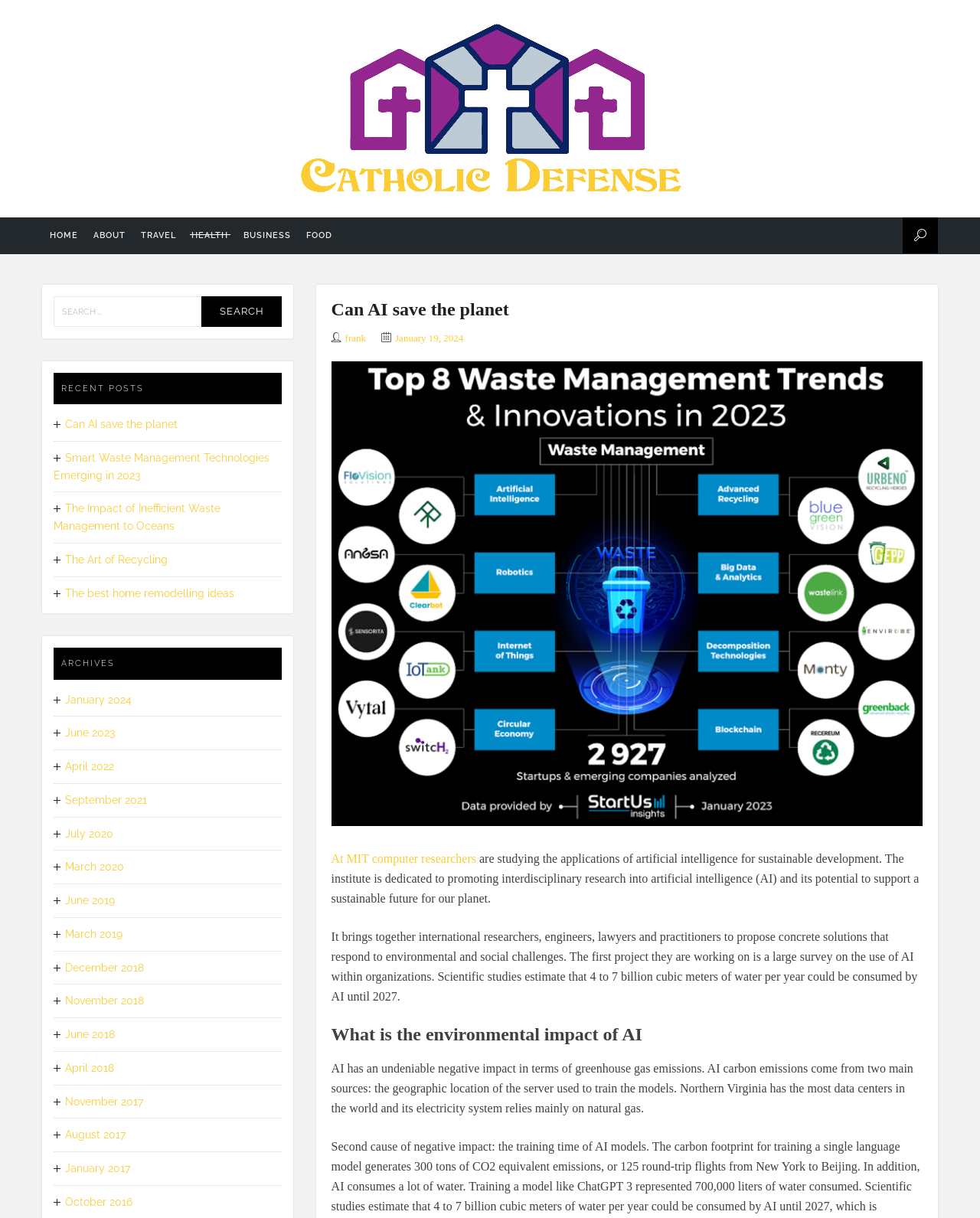Please find the bounding box coordinates of the section that needs to be clicked to achieve this instruction: "Check the calendar for June 2024".

[0.043, 0.543, 0.489, 0.693]